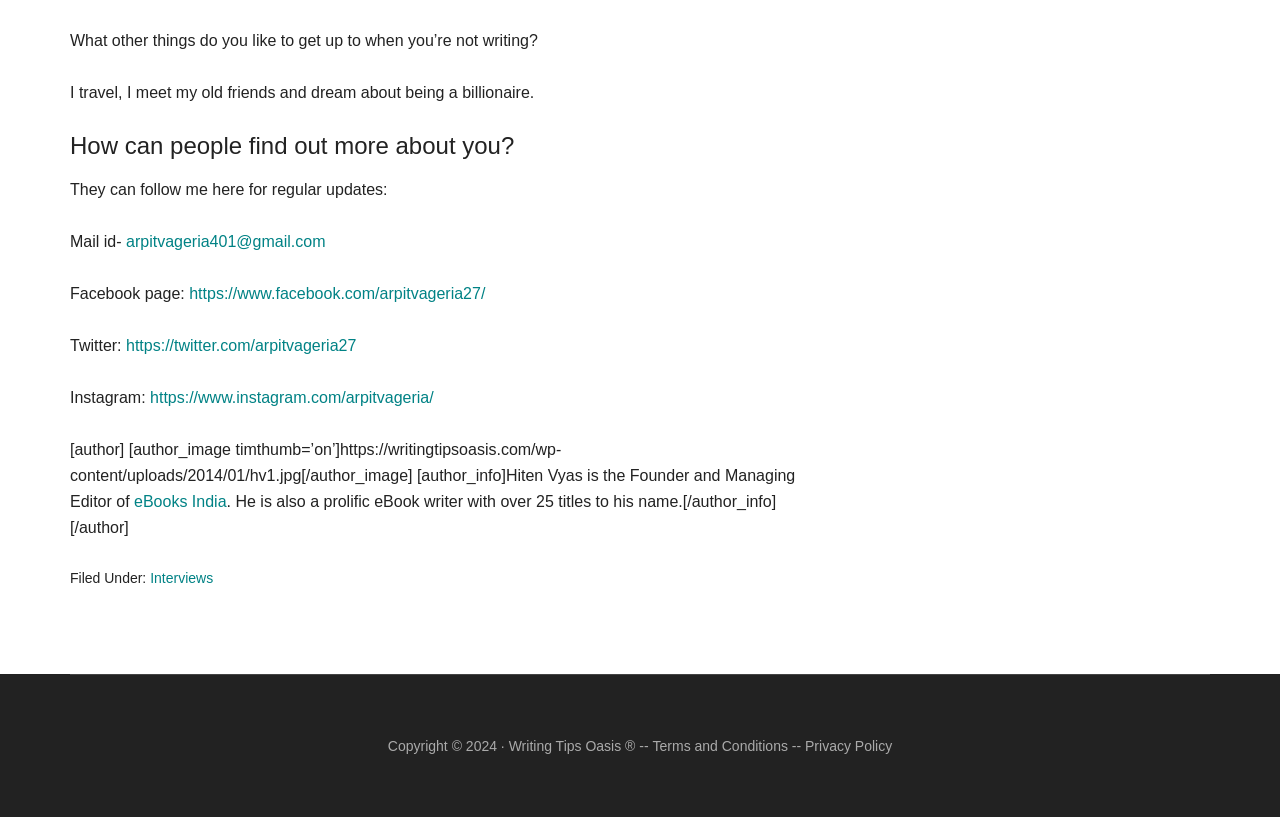What is the copyright year of this website?
Based on the screenshot, provide a one-word or short-phrase response.

2024